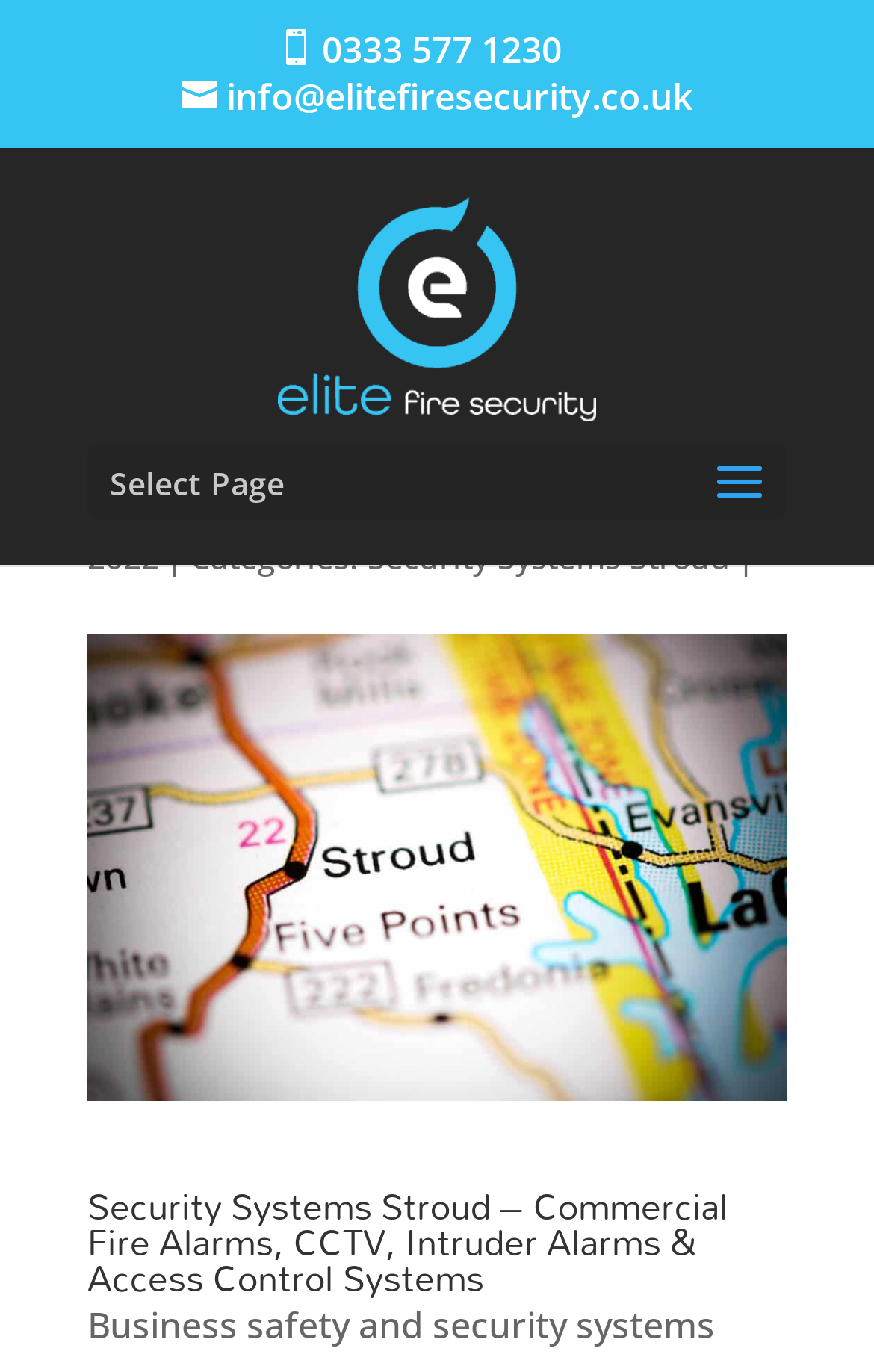What is the company's email address?
Look at the image and provide a detailed response to the question.

I found the company's email address by looking at the links on the webpage. One of the links has the text 'info@elitefiresecurity.co.uk', which is likely the company's email address.